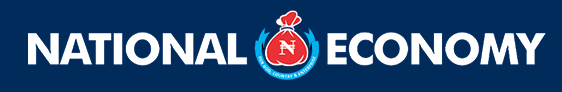What is the abbreviation 'N' symbolizing in the logo?
Please craft a detailed and exhaustive response to the question.

The caption explains that the abbreviation 'N' in the logo symbolizes national currency, which is a crucial element in the context of economic news and analysis.